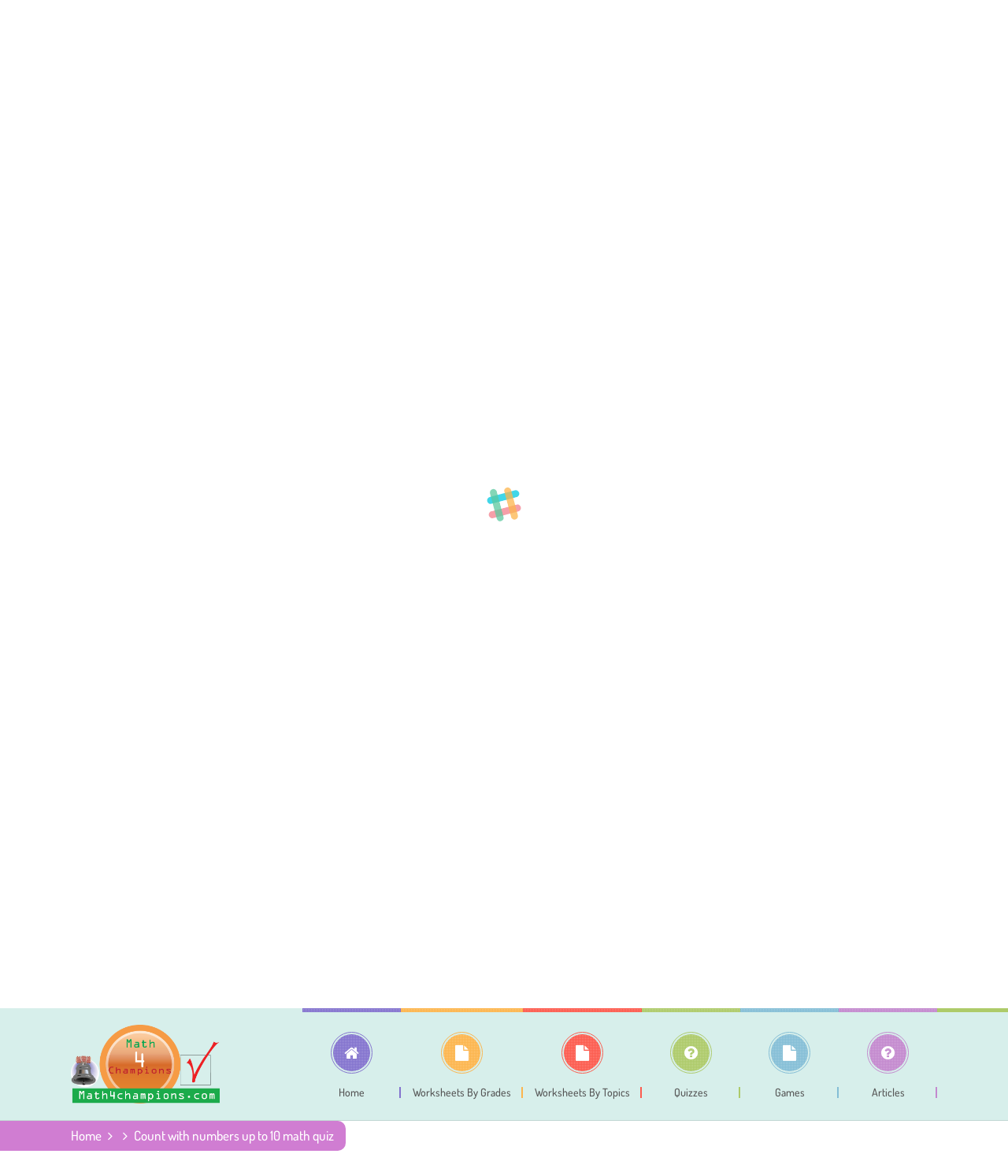Based on the image, provide a detailed and complete answer to the question: 
What is the name of the website?

The name of the website can be found in the top-left corner of the webpage, where it says 'Math Champions' with an image next to it.